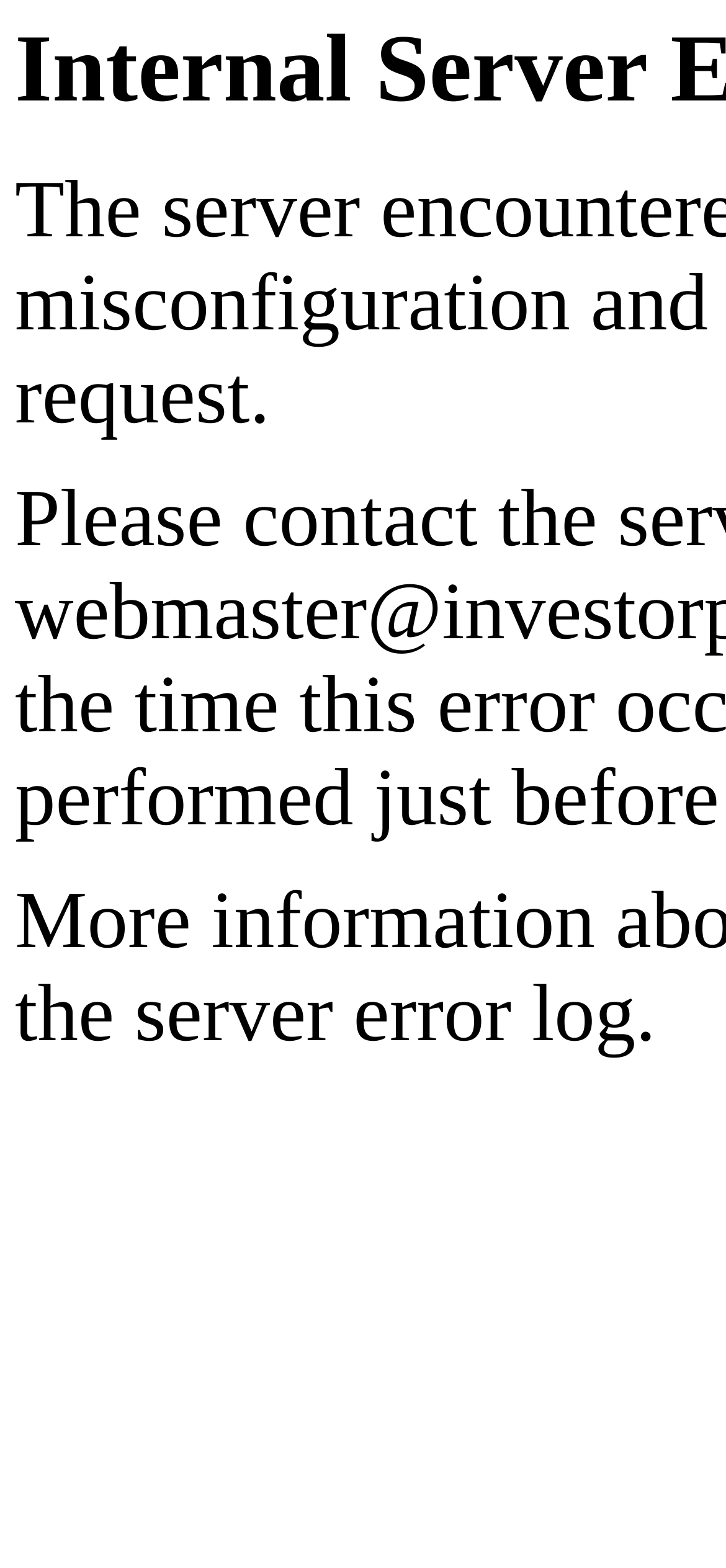Please determine the main heading text of this webpage.

Internal Server Error